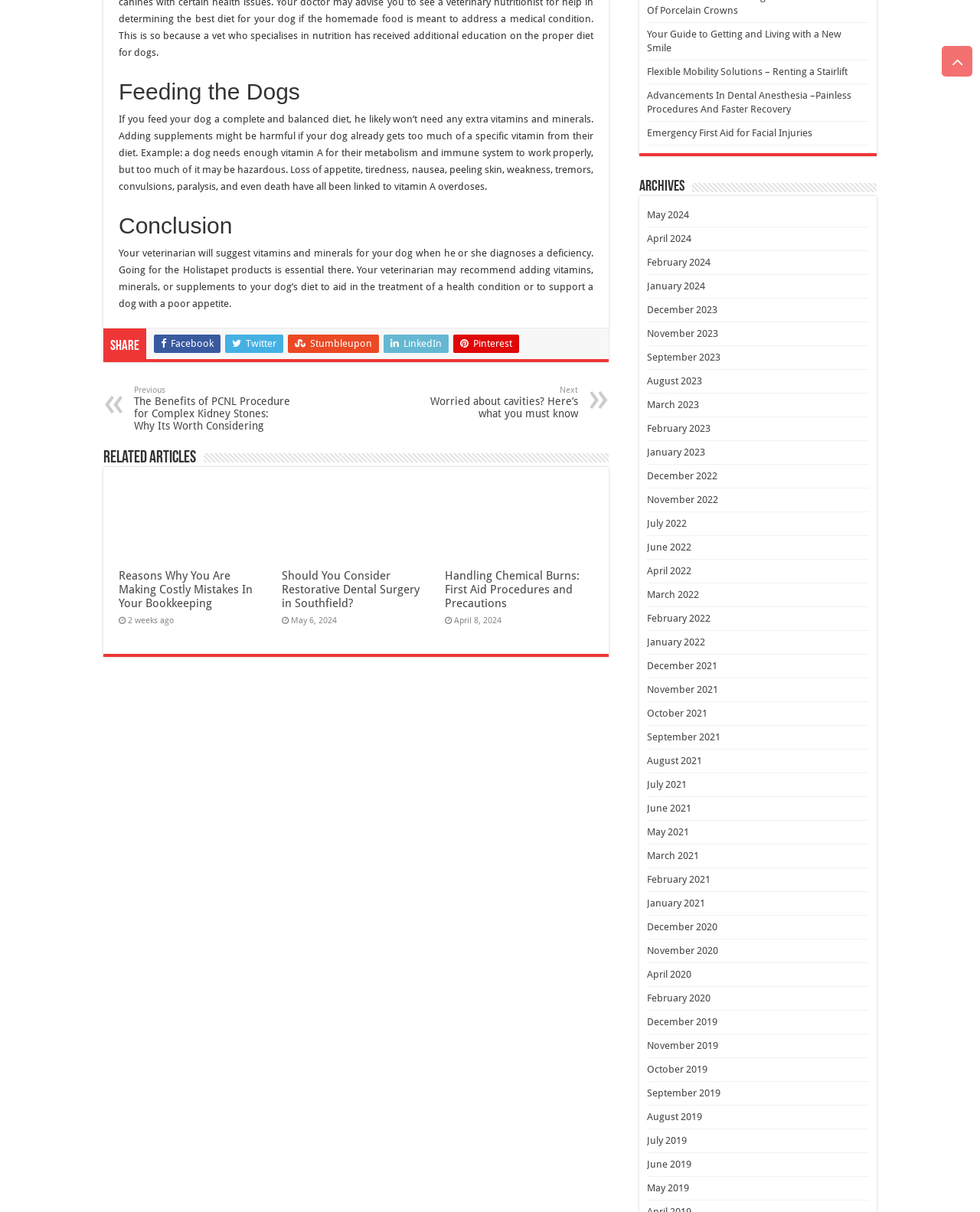Show me the bounding box coordinates of the clickable region to achieve the task as per the instruction: "Scroll to top".

[0.961, 0.038, 0.992, 0.063]